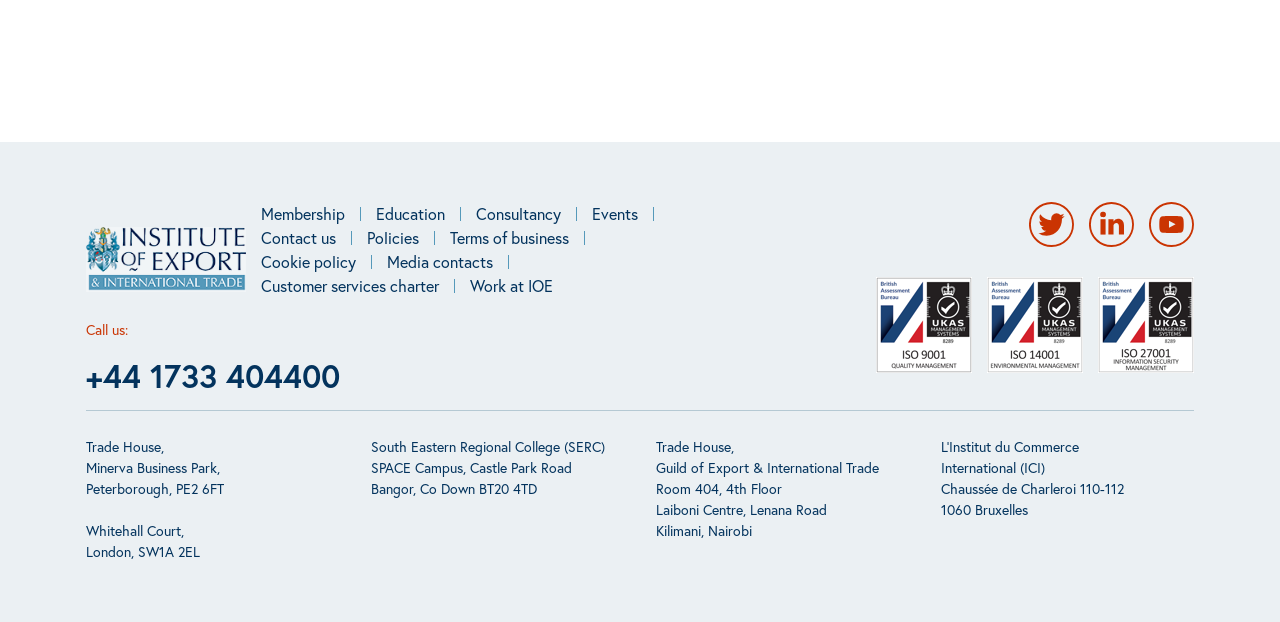Please determine the bounding box coordinates of the element to click in order to execute the following instruction: "View ISO 9001 certification". The coordinates should be four float numbers between 0 and 1, specified as [left, top, right, bottom].

[0.684, 0.445, 0.759, 0.599]